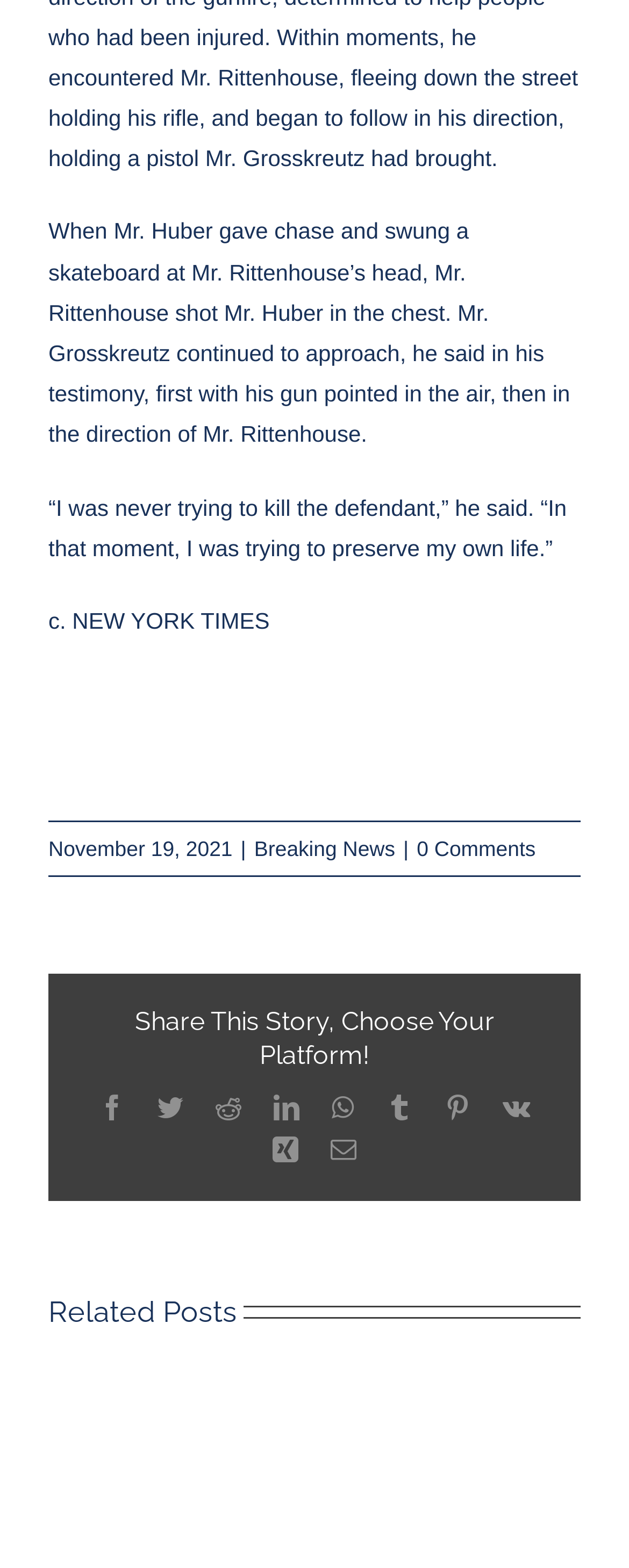Can you find the bounding box coordinates of the area I should click to execute the following instruction: "View related posts"?

[0.077, 0.822, 0.377, 0.85]